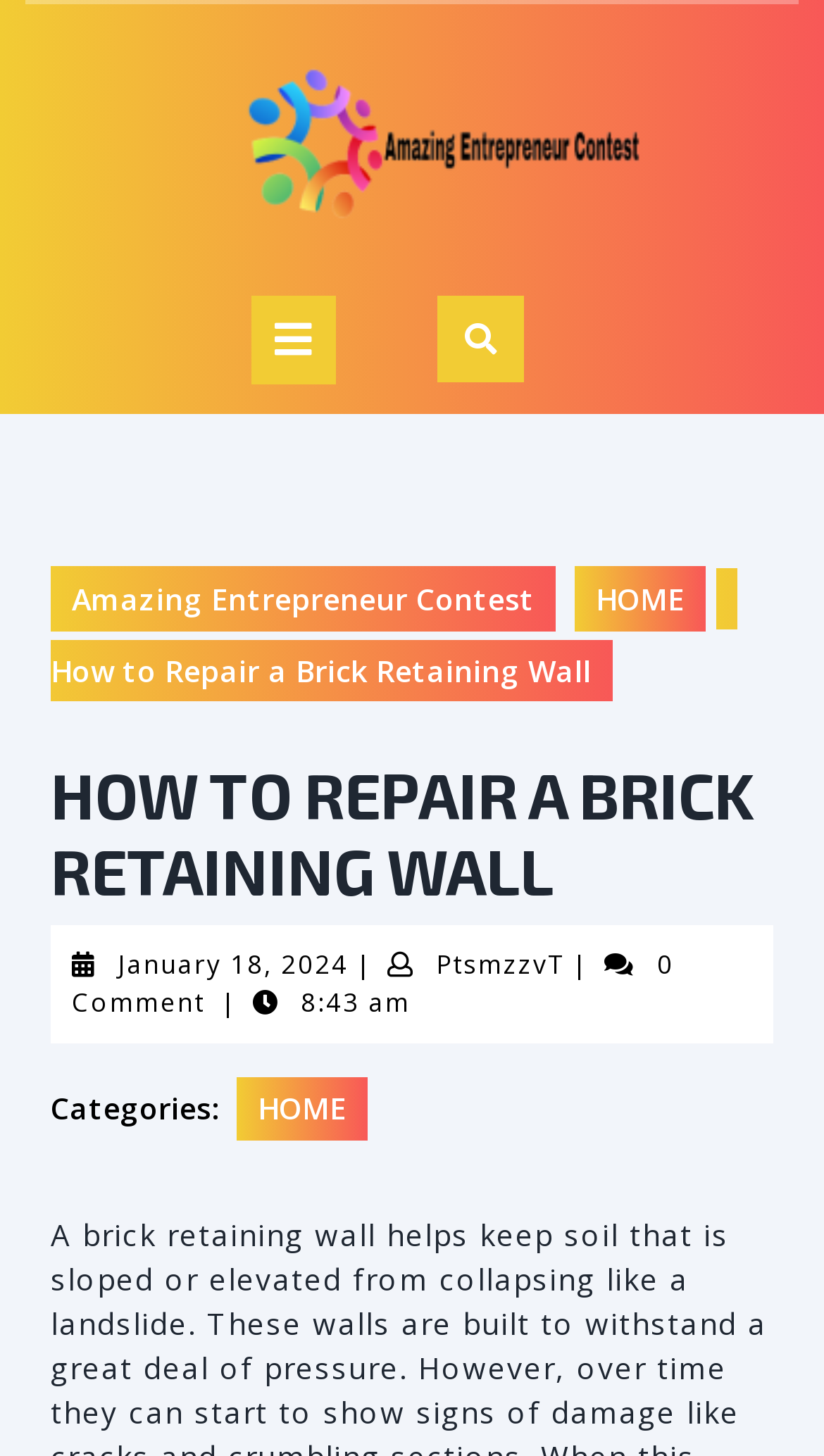Utilize the information from the image to answer the question in detail:
What is the category of this article?

Although there is a 'Categories:' section, it does not specify the actual category of the article. It only indicates that categories exist, but they are not listed.